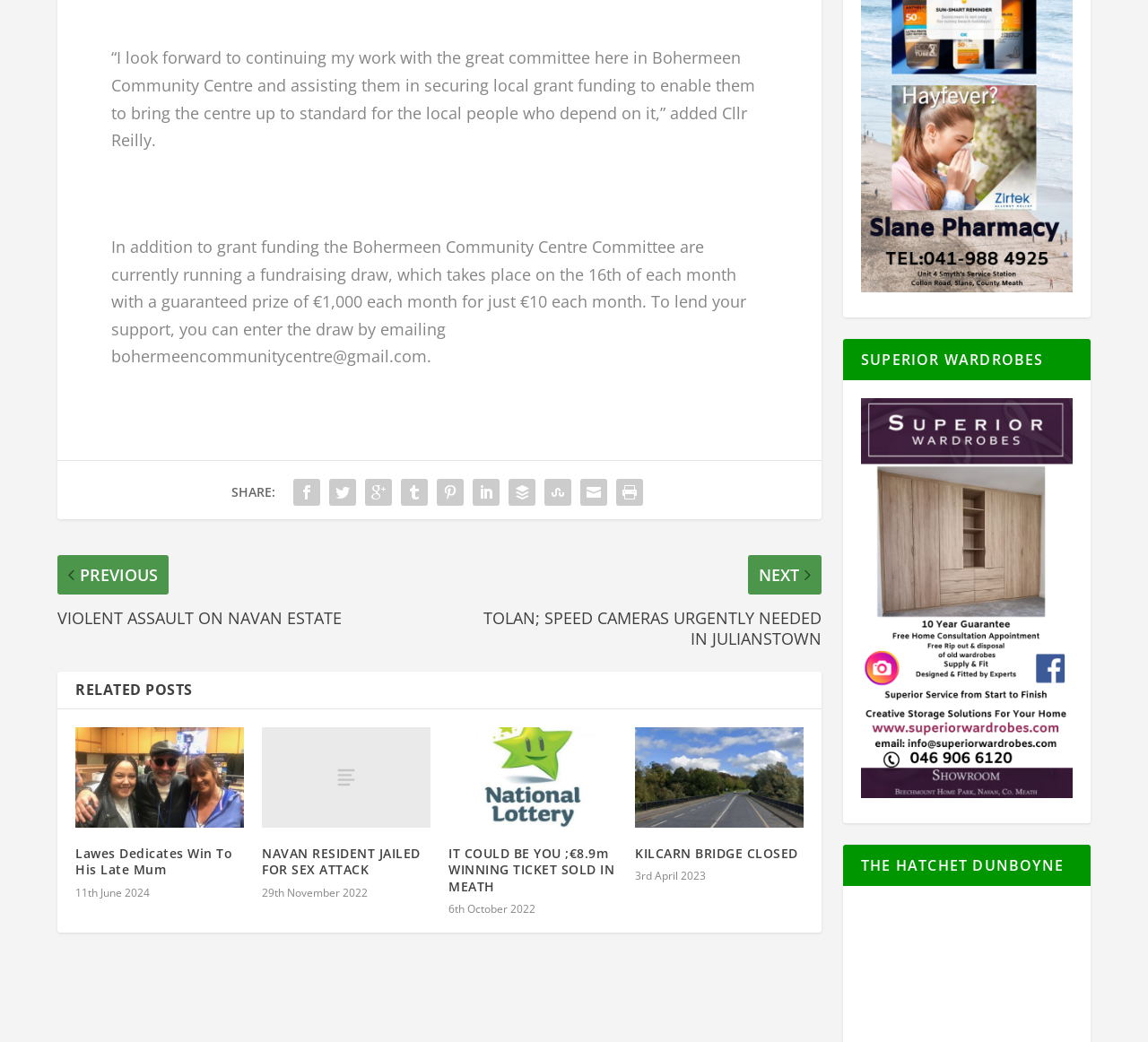How often does the fundraising draw take place?
Respond to the question with a well-detailed and thorough answer.

The answer can be found in the second paragraph of the webpage, which mentions that the fundraising draw takes place on the 16th of each month.